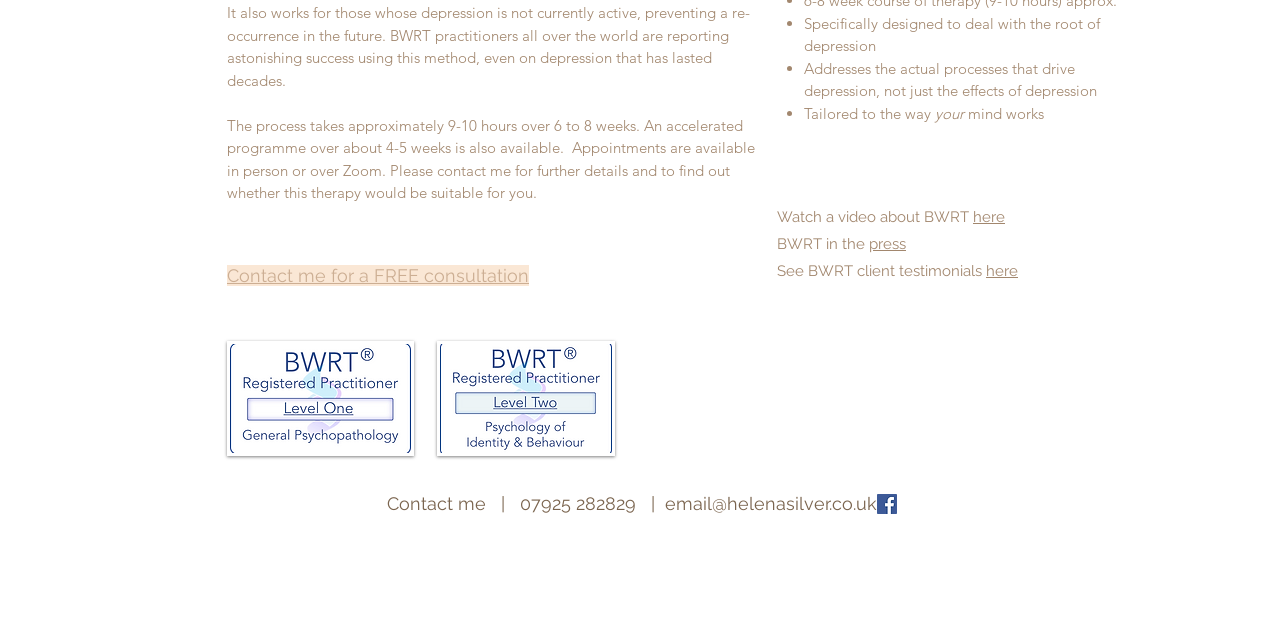Locate the UI element described as follows: "here". Return the bounding box coordinates as four float numbers between 0 and 1 in the order [left, top, right, bottom].

[0.77, 0.409, 0.795, 0.437]